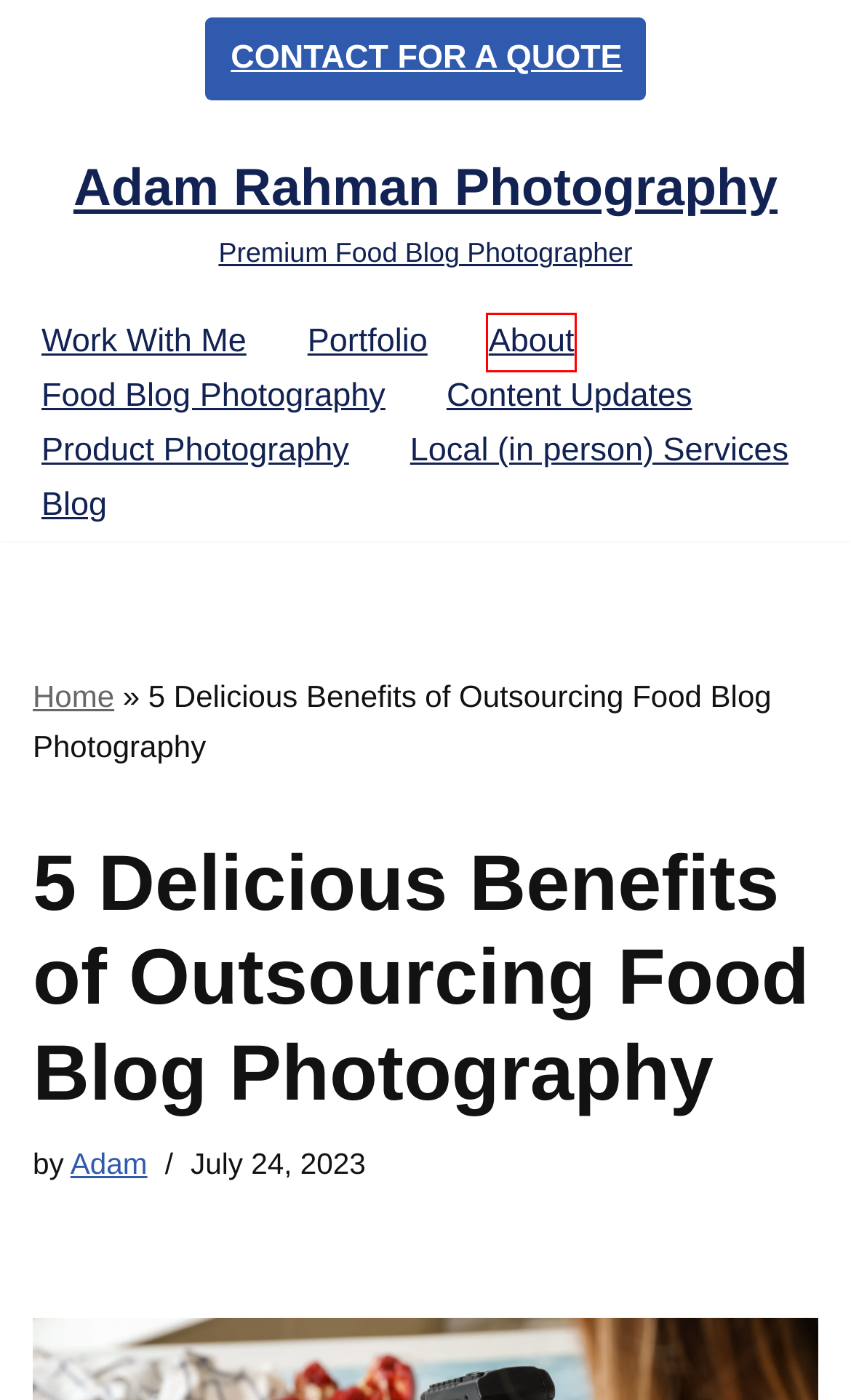You have been given a screenshot of a webpage, where a red bounding box surrounds a UI element. Identify the best matching webpage description for the page that loads after the element in the bounding box is clicked. Options include:
A. About - Adam Rahman Photography
B. My Portfolio - Adam Rahman Photography
C. Product Photography - Adam Rahman Photography
D. Work With Me - Adam Rahman Photography
E. Recipe Photography - Adam Rahman Photography
F. Blog Archives - Adam Rahman Photography
G. Georgina Food, Product, and Menu Photography - Adam Rahman Photography
H. Adam, Author at Adam Rahman Photography

A